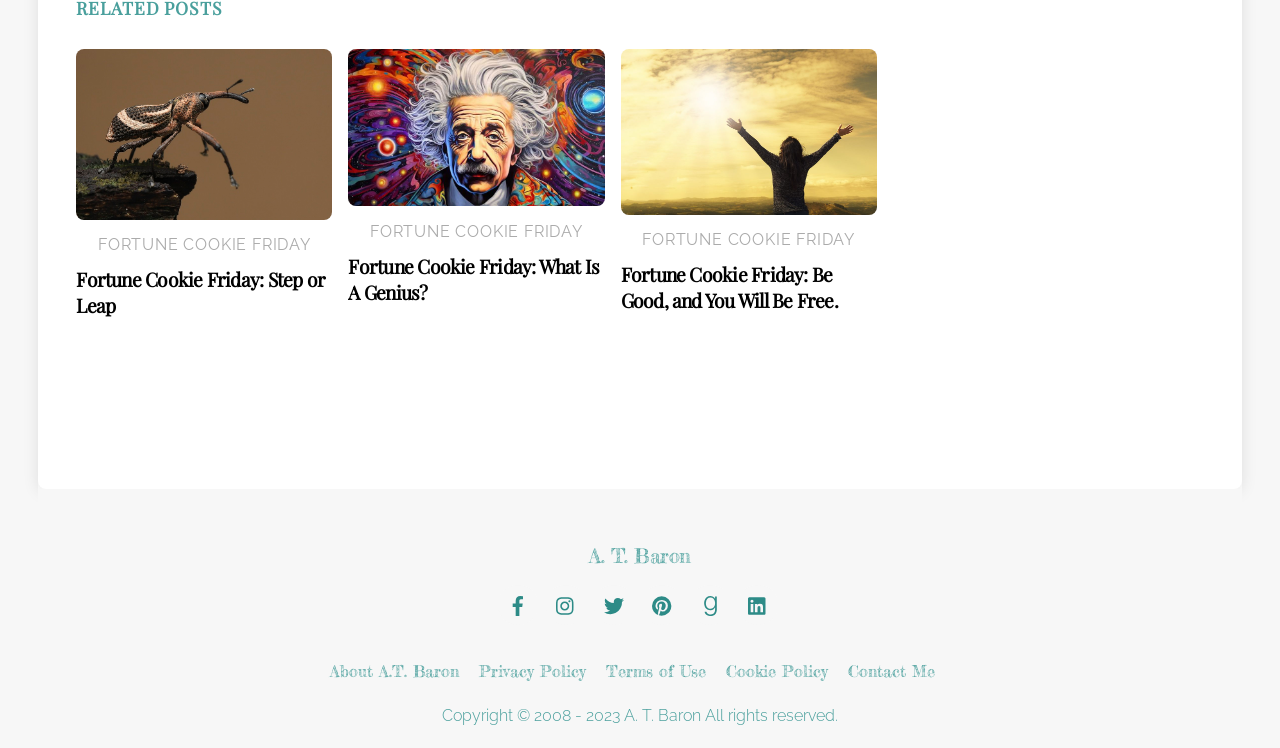Identify the bounding box coordinates of the specific part of the webpage to click to complete this instruction: "Click the Navigation Menu button".

None